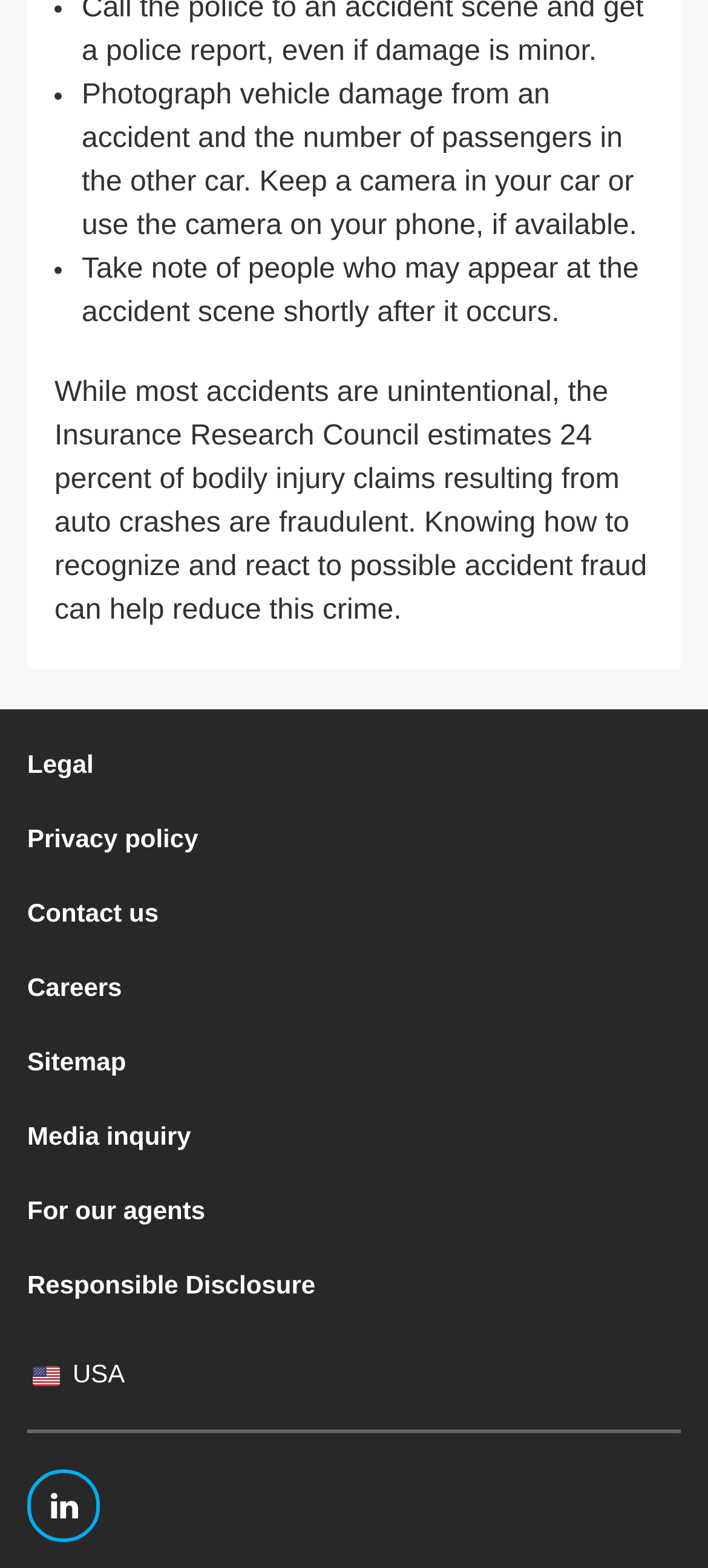Determine the bounding box coordinates of the section to be clicked to follow the instruction: "Click on 'Legal'". The coordinates should be given as four float numbers between 0 and 1, formatted as [left, top, right, bottom].

[0.038, 0.478, 0.132, 0.496]